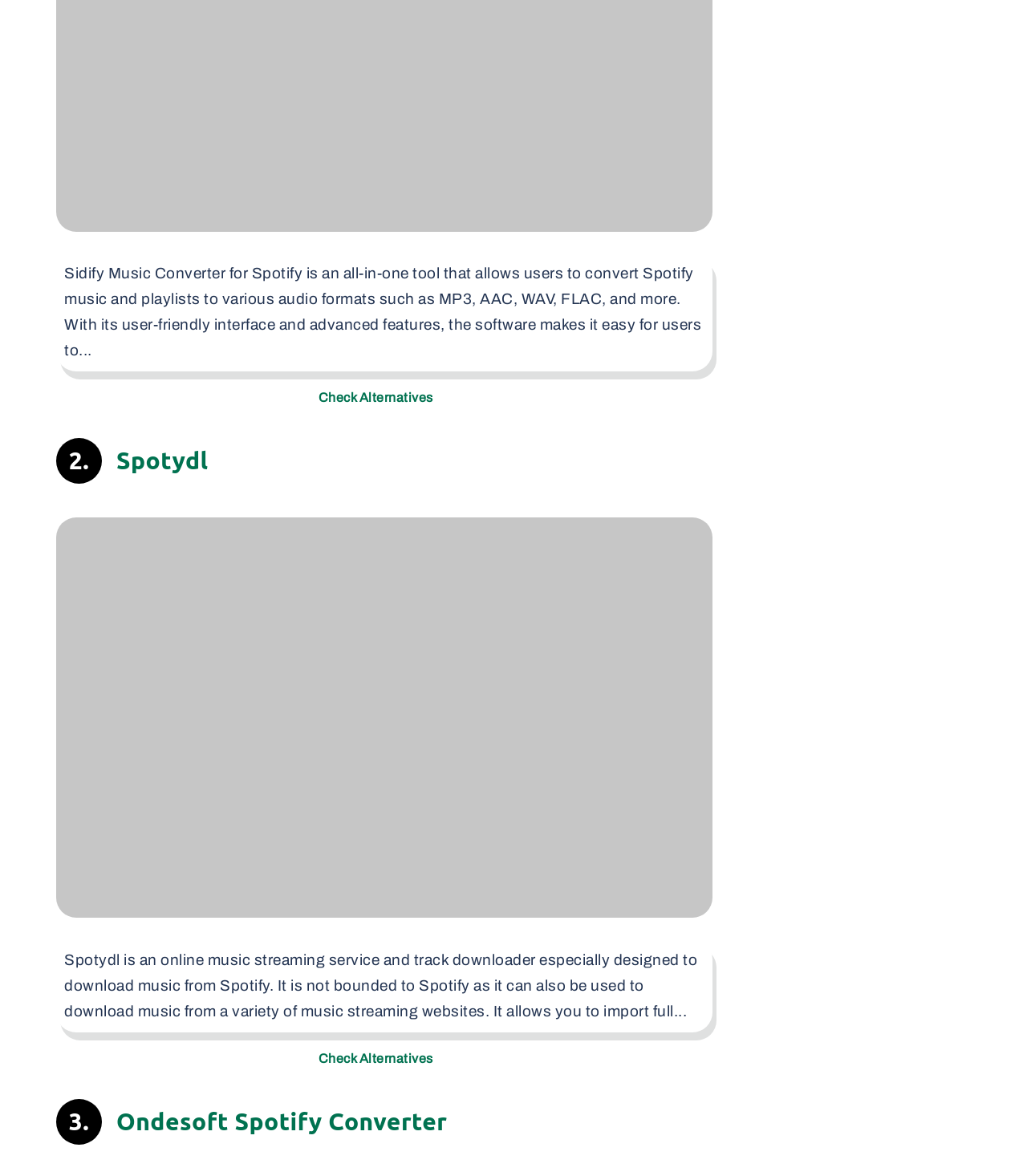Given the description "Check Alternatives", provide the bounding box coordinates of the corresponding UI element.

[0.055, 0.329, 0.693, 0.348]